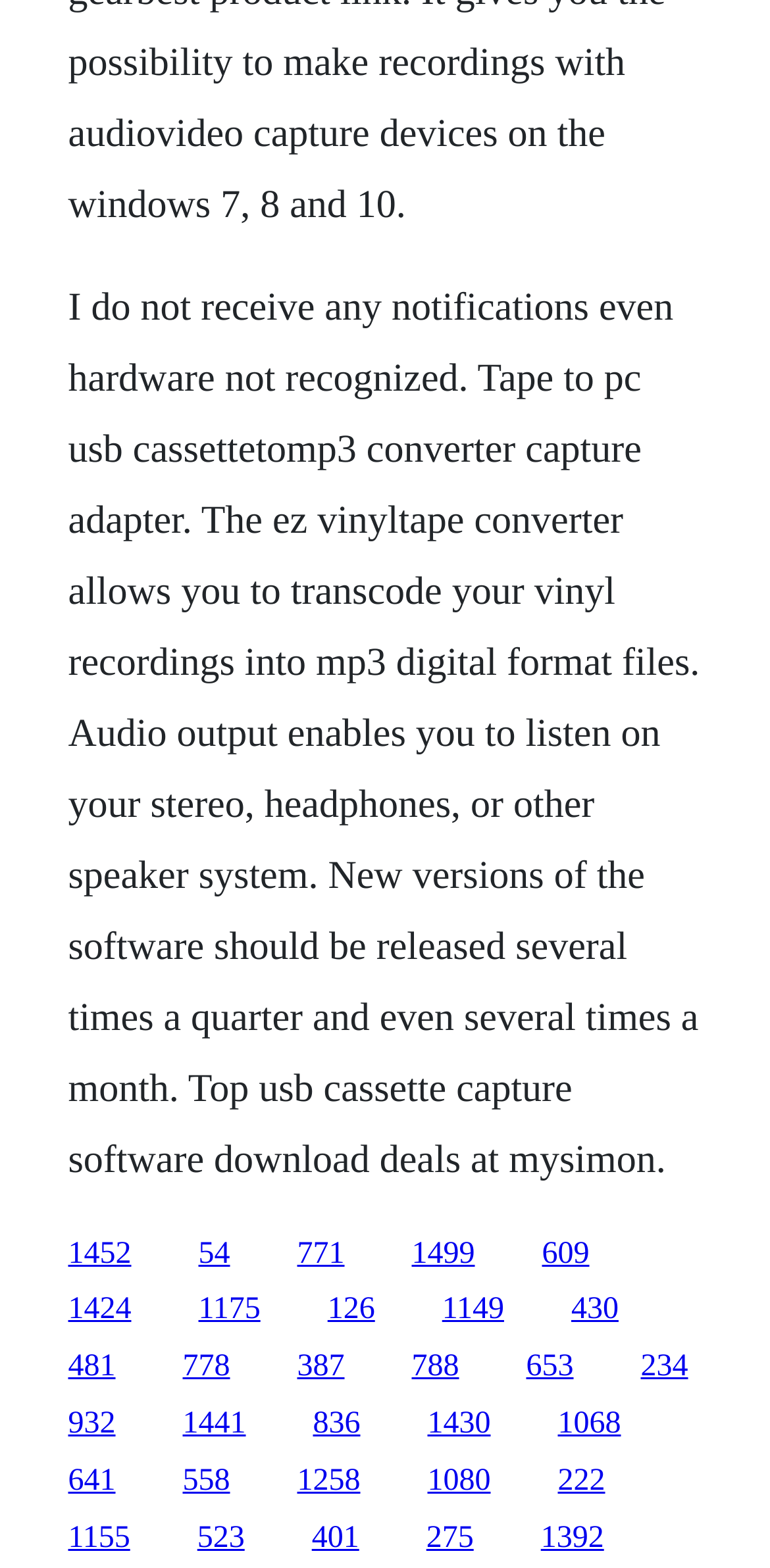What is the purpose of the EZ Vinyl Tape Converter? Analyze the screenshot and reply with just one word or a short phrase.

Transcode vinyl recordings into mp3 digital format files